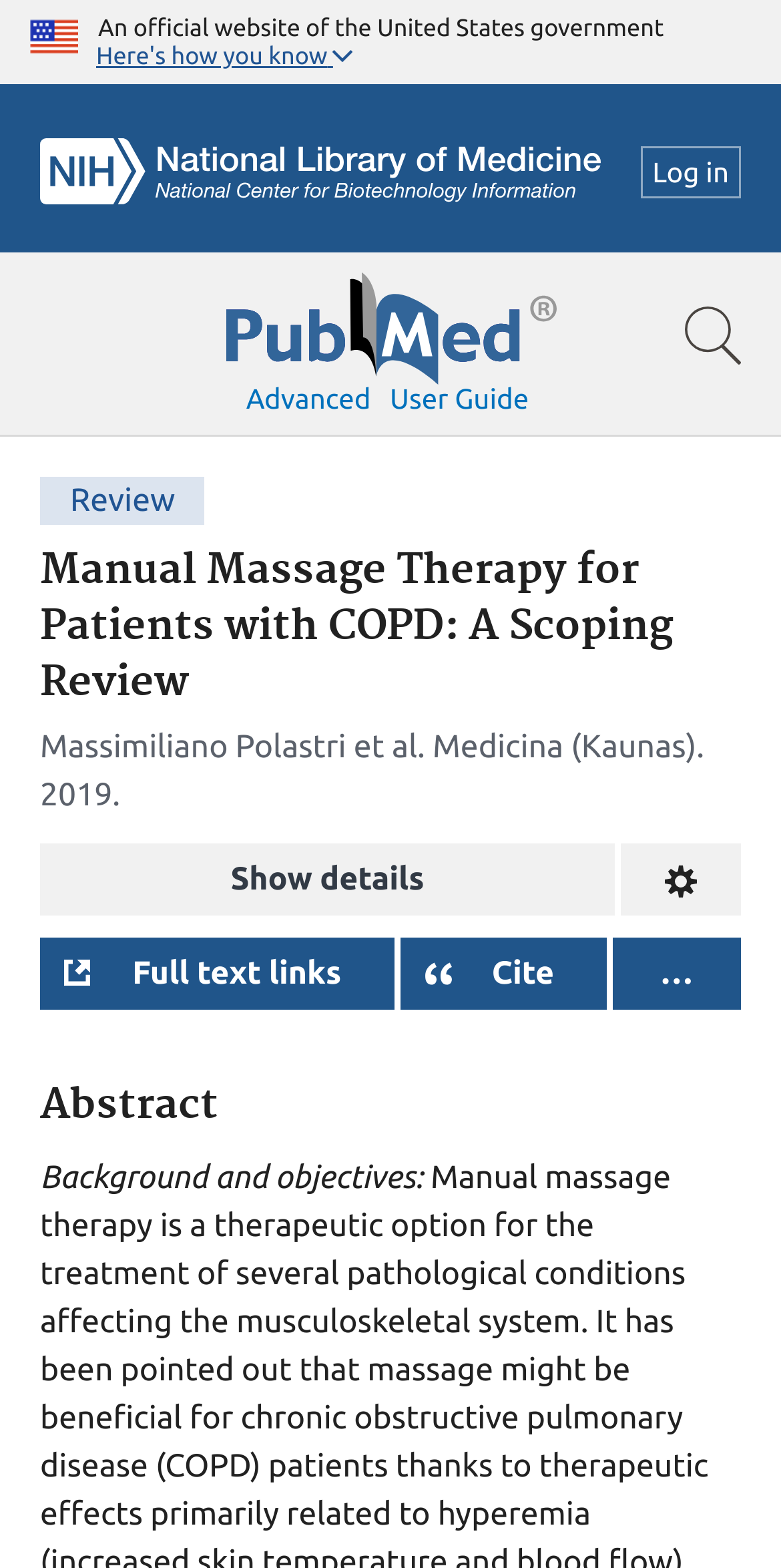Please identify the bounding box coordinates of the area that needs to be clicked to fulfill the following instruction: "Search for a term."

[0.0, 0.161, 1.0, 0.279]